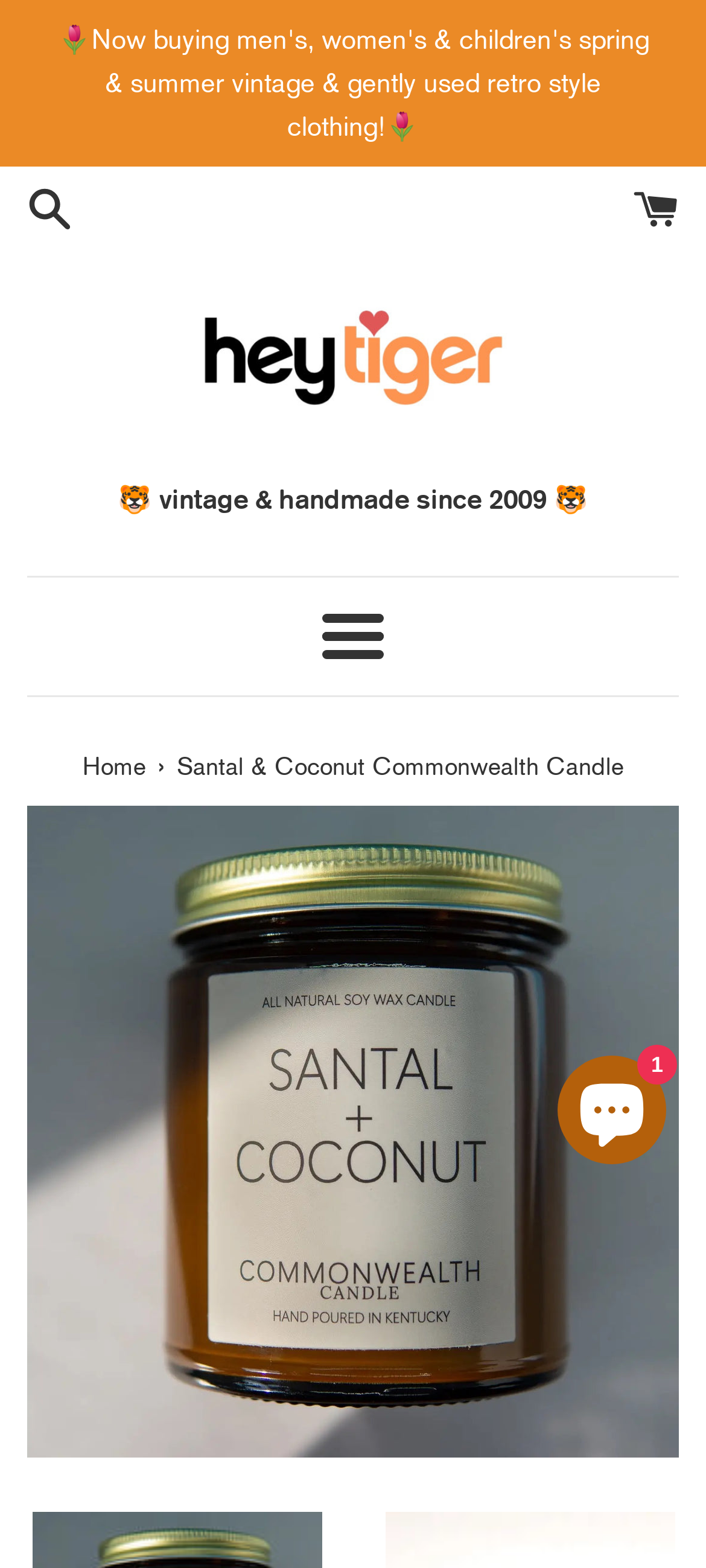Summarize the webpage with a detailed and informative caption.

This webpage is about a specific candle product, Santal & Coconut Commonwealth Candle, sold by Hey Tiger. At the top left, there is a link, and at the top right, there is another link. Below these links, the brand name "Hey Tiger" is displayed with an accompanying image. 

A decorative text "🐯 vintage & handmade since 2009 🐯" is placed below the brand name, spanning across most of the page width. 

Underneath this decorative text, there is a horizontal separator line. Below this separator, a "Menu" button is located, which has a popup menu. Another horizontal separator line is placed below the "Menu" button.

The navigation section starts below the second separator line, with a "You are here" label. Within this section, there is a "Home" link and a text "Santal & Coconut Commonwealth Candle", which is the product name.

The main product image, showing the candle, is displayed below the navigation section, taking up most of the page width. 

At the bottom right, there is a chat window with a "Chat window" button, an image, and a text "1", indicating one unread message. The chat window is provided by Shopify online store.